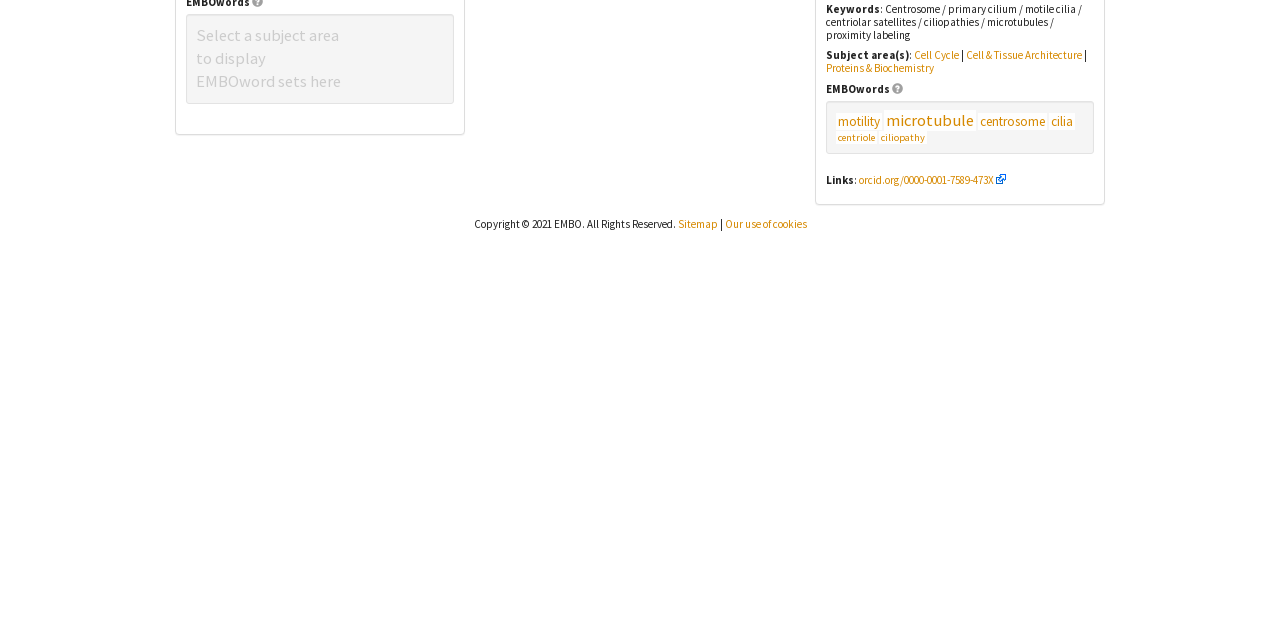Provide the bounding box for the UI element matching this description: "motility".

[0.655, 0.177, 0.687, 0.203]